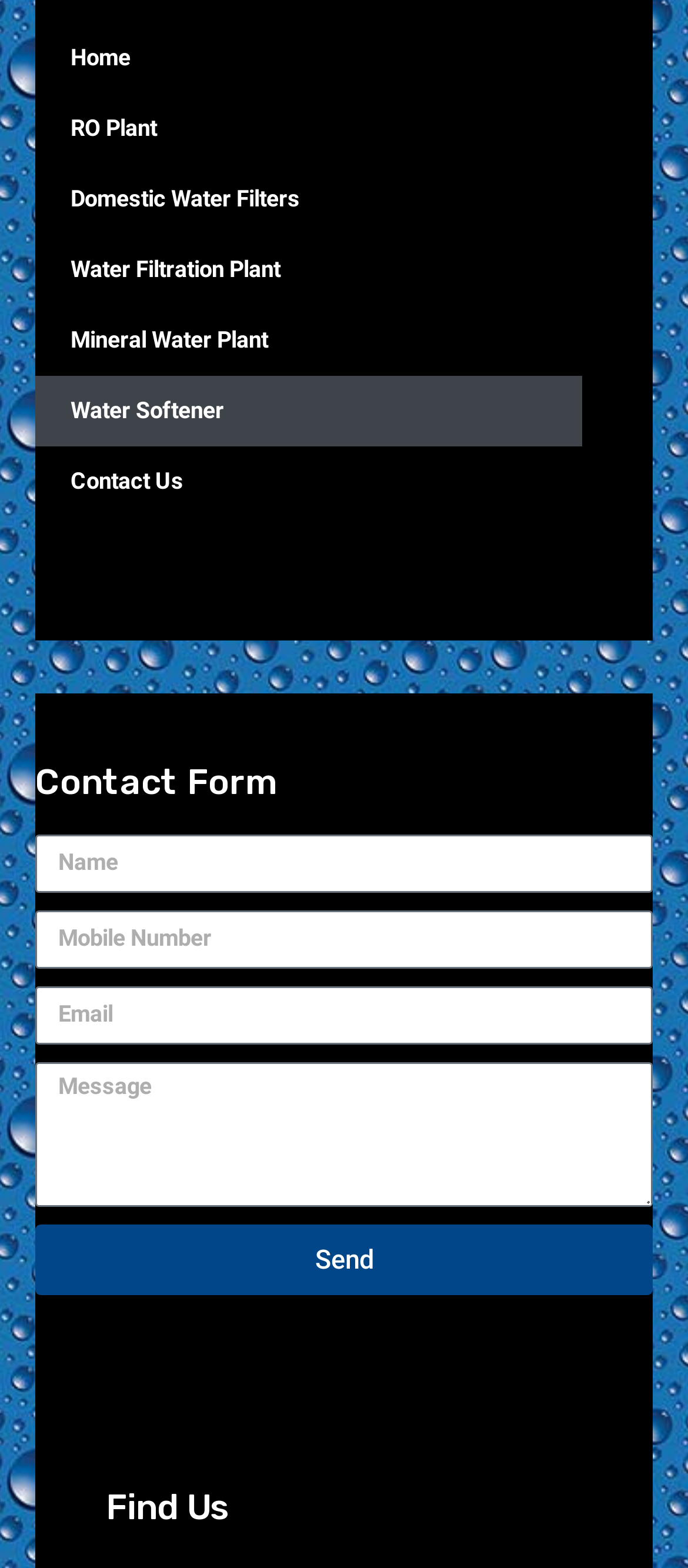Please identify the bounding box coordinates of the element I need to click to follow this instruction: "Visit Facebook page".

None